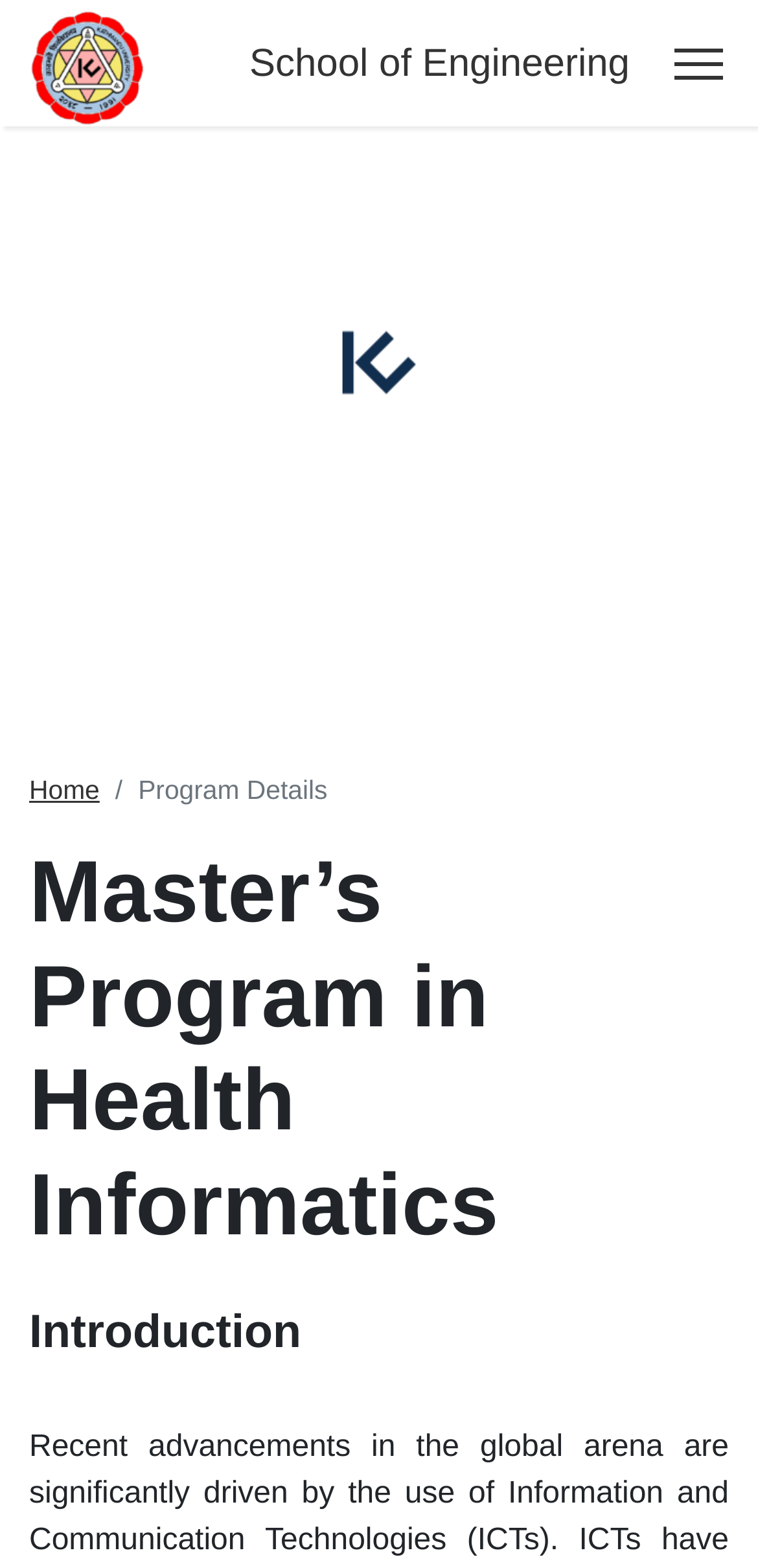Carefully examine the image and provide an in-depth answer to the question: What is the section above the navigation?

I found the section above the navigation by looking at the navigation element and the elements above it, and I saw a navigation element with the text 'breadcrumb' which is located above the navigation.